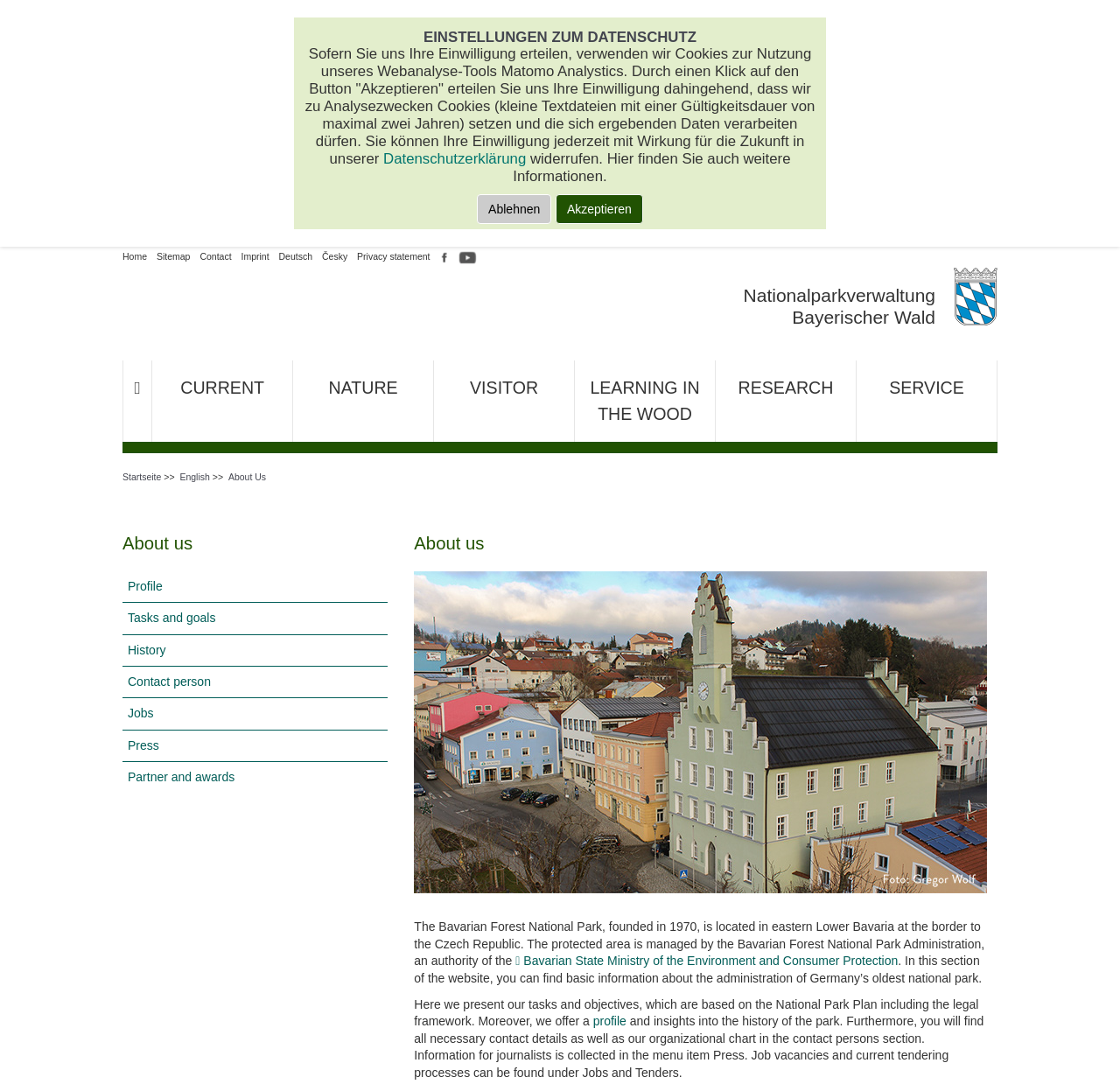Describe the webpage meticulously, covering all significant aspects.

The webpage is about the Bavarian Forest National Park, specifically its "About us" section. At the top, there is a header with a settings icon and a heading "EINSTELLUNGEN ZUM DATENSCHUTZ" (Settings for Data Protection). Below this, there is a paragraph of text explaining the use of cookies for analytics purposes, with a link to the "Datenschutzerklärung" (Privacy Statement) and two buttons, "Ablehnen" (Decline) and "Akzeptieren" (Accept).

On the left side, there is a navigation menu with links to "Home", "Sitemap", "Contact", "Imprint", and other languages such as "Deutsch" and "Česky". Below this, there are social media links to Facebook and YouTube, represented by icons.

The main content area is divided into two sections. The first section has a heading "About us" and contains links to subtopics such as "Profile", "Tasks and goals", "History", and "Contact person". The second section has another heading "About us" and contains a paragraph of text describing the Bavarian Forest National Park, its location, and its administration. There is also an image of the national park administration's headquarters and a link to the Bavarian State Ministry of the Environment and Consumer Protection.

At the bottom of the page, there are more links to "Home", "CURRENT", "NATURE", "VISITOR", "LEARNING IN THE WOOD", "RESEARCH", and "SERVICE", which appear to be the main categories of the website.